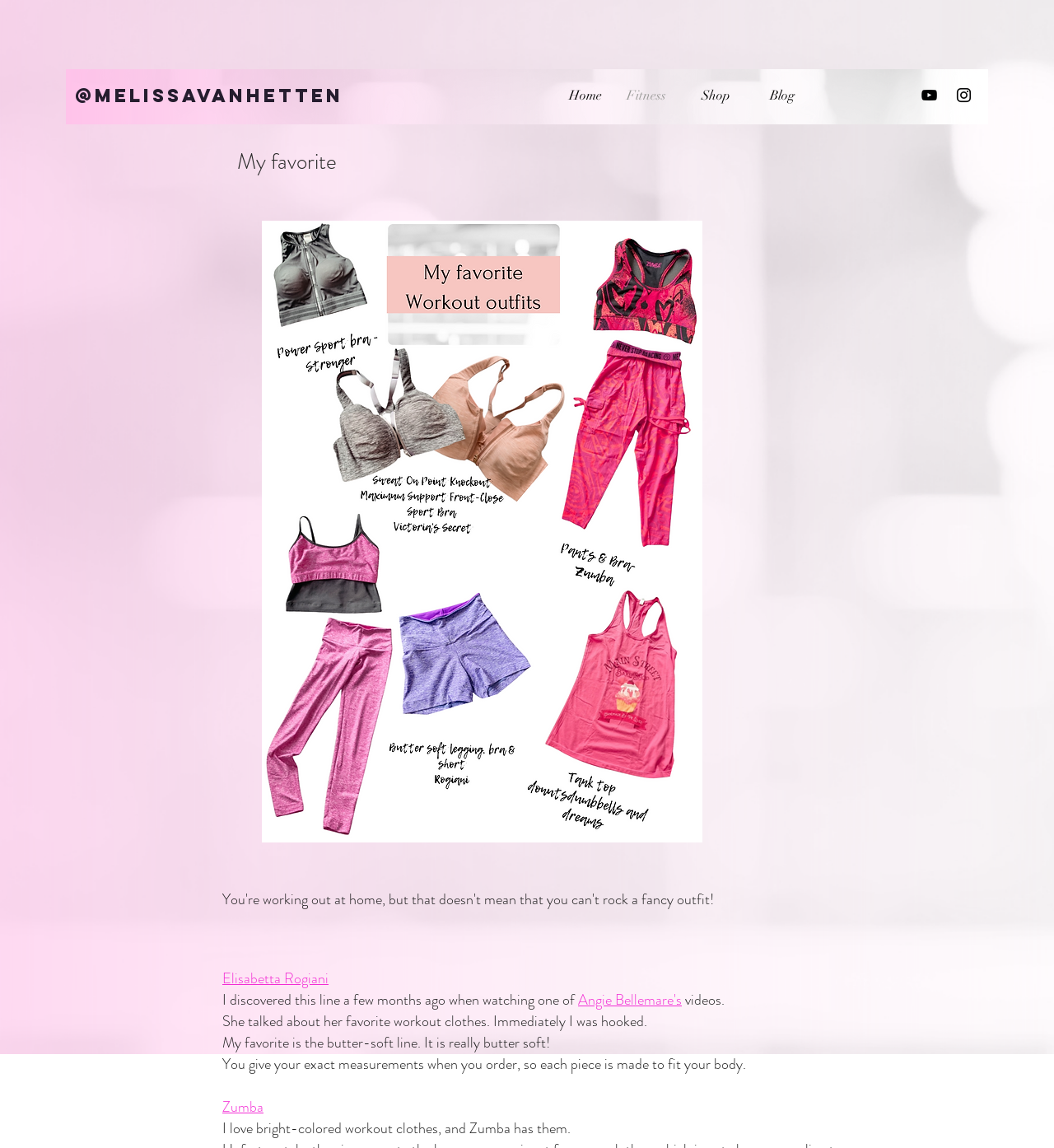Locate the bounding box coordinates of the element you need to click to accomplish the task described by this instruction: "Open the 'Shop' section".

[0.644, 0.062, 0.705, 0.105]